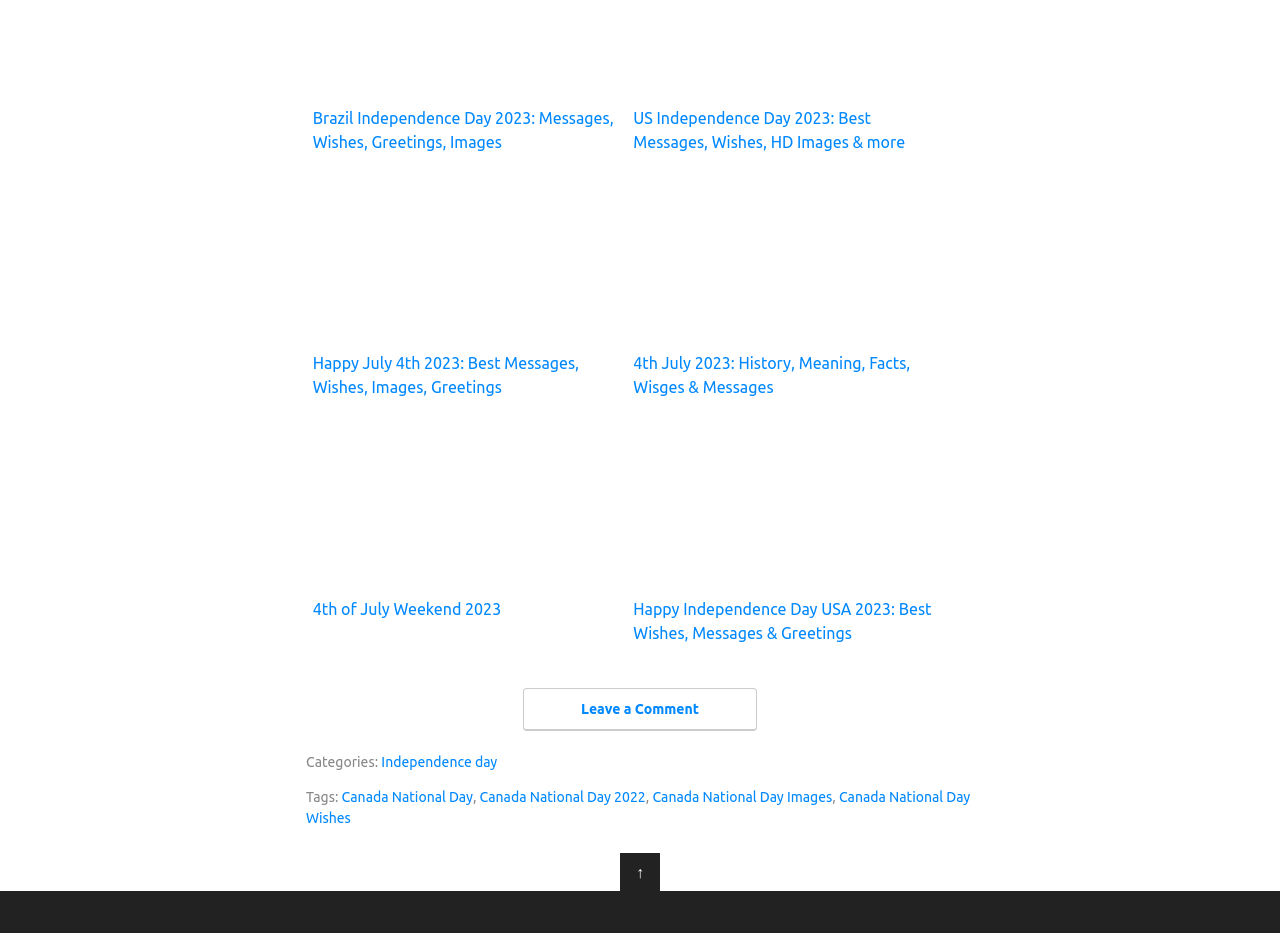What is the function of the link '↑'?
Based on the image, give a concise answer in the form of a single word or short phrase.

To go up